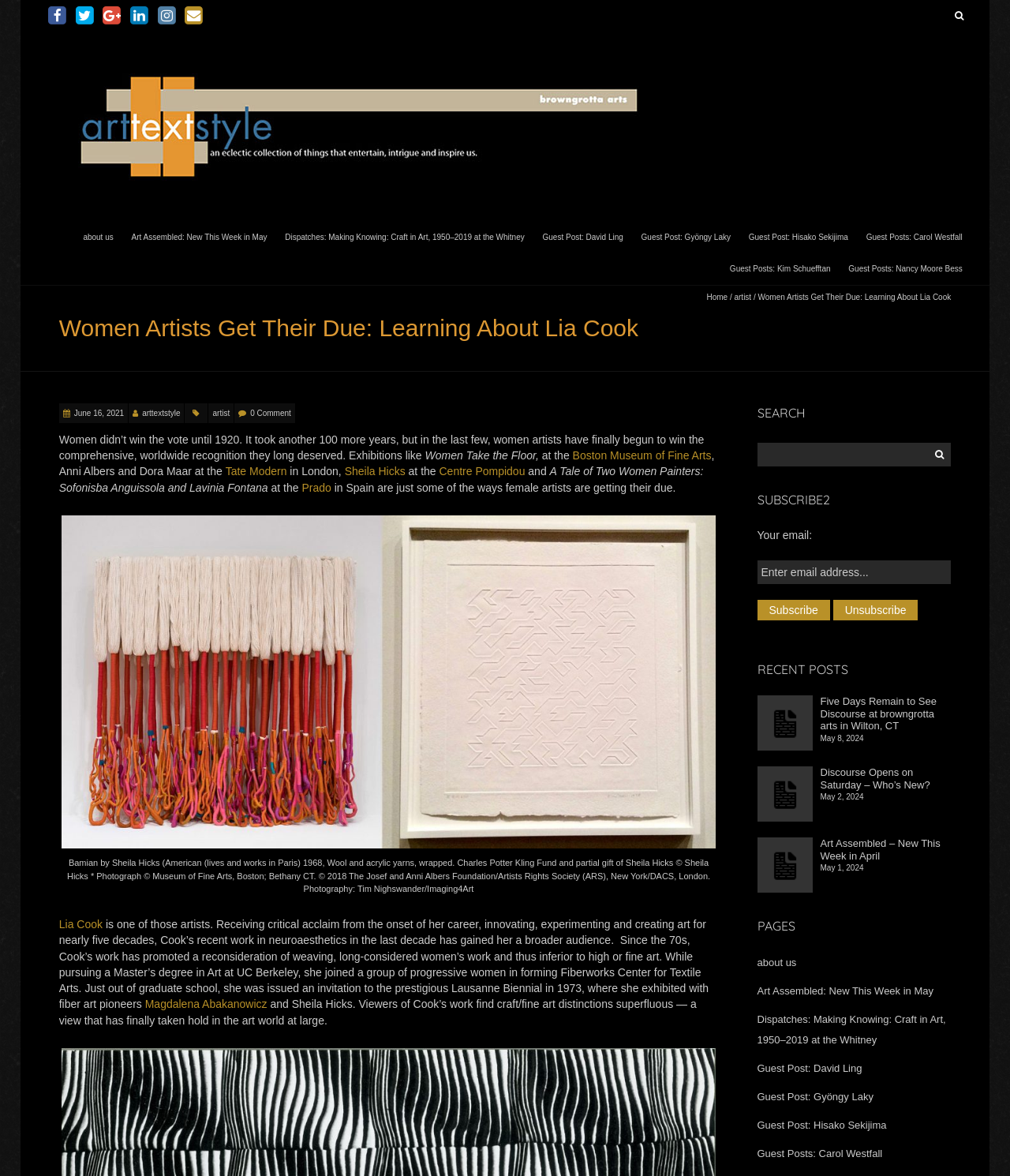Given the element description name="subscribe" value="Subscribe", specify the bounding box coordinates of the corresponding UI element in the format (top-left x, top-left y, bottom-right x, bottom-right y). All values must be between 0 and 1.

[0.75, 0.51, 0.822, 0.527]